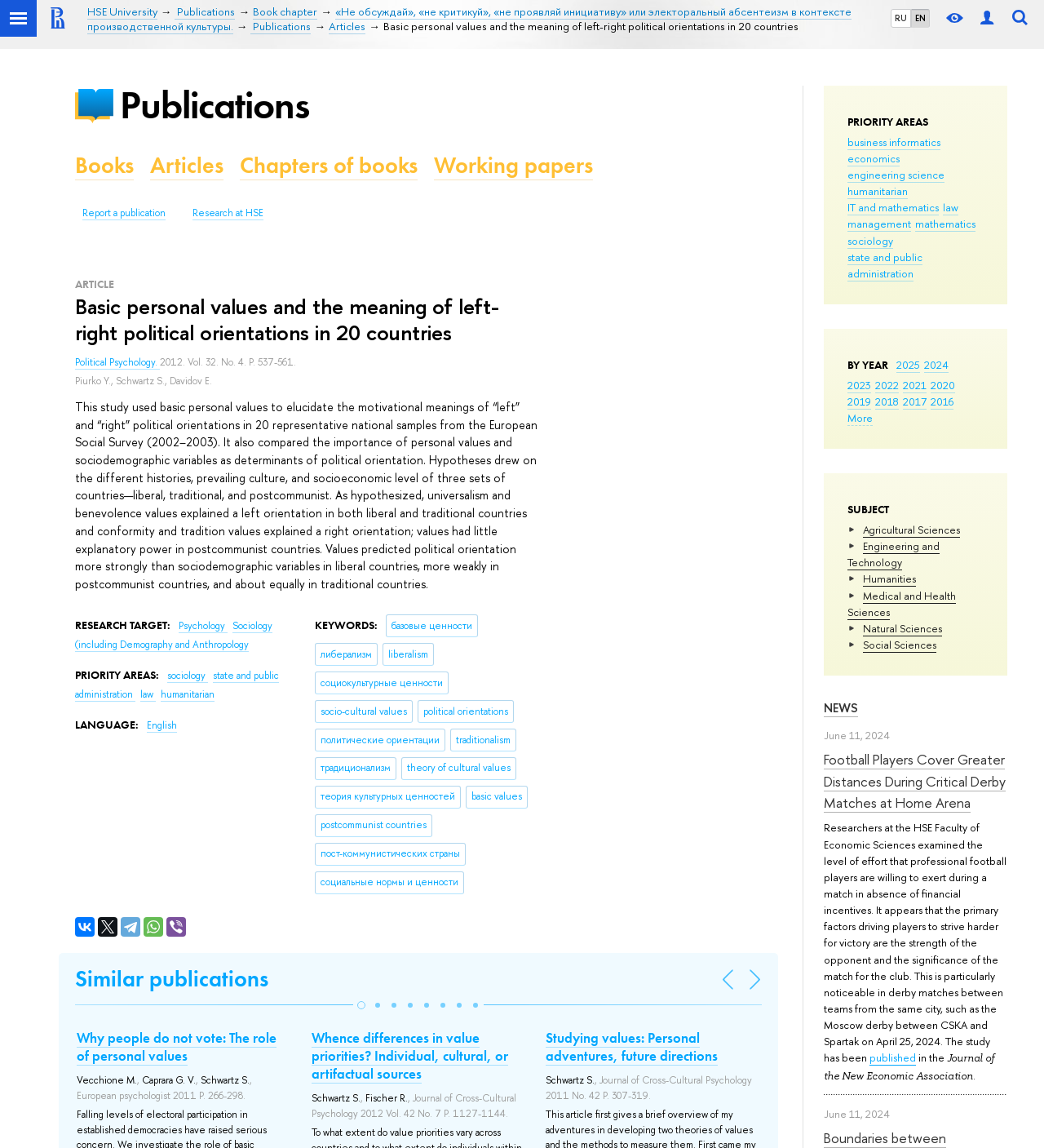What is the title of the article?
Please elaborate on the answer to the question with detailed information.

I found the title of the article by looking at the StaticText element with the ID 310, which has the text 'Basic personal values and the meaning of left-right political orientations in 20 countries'.